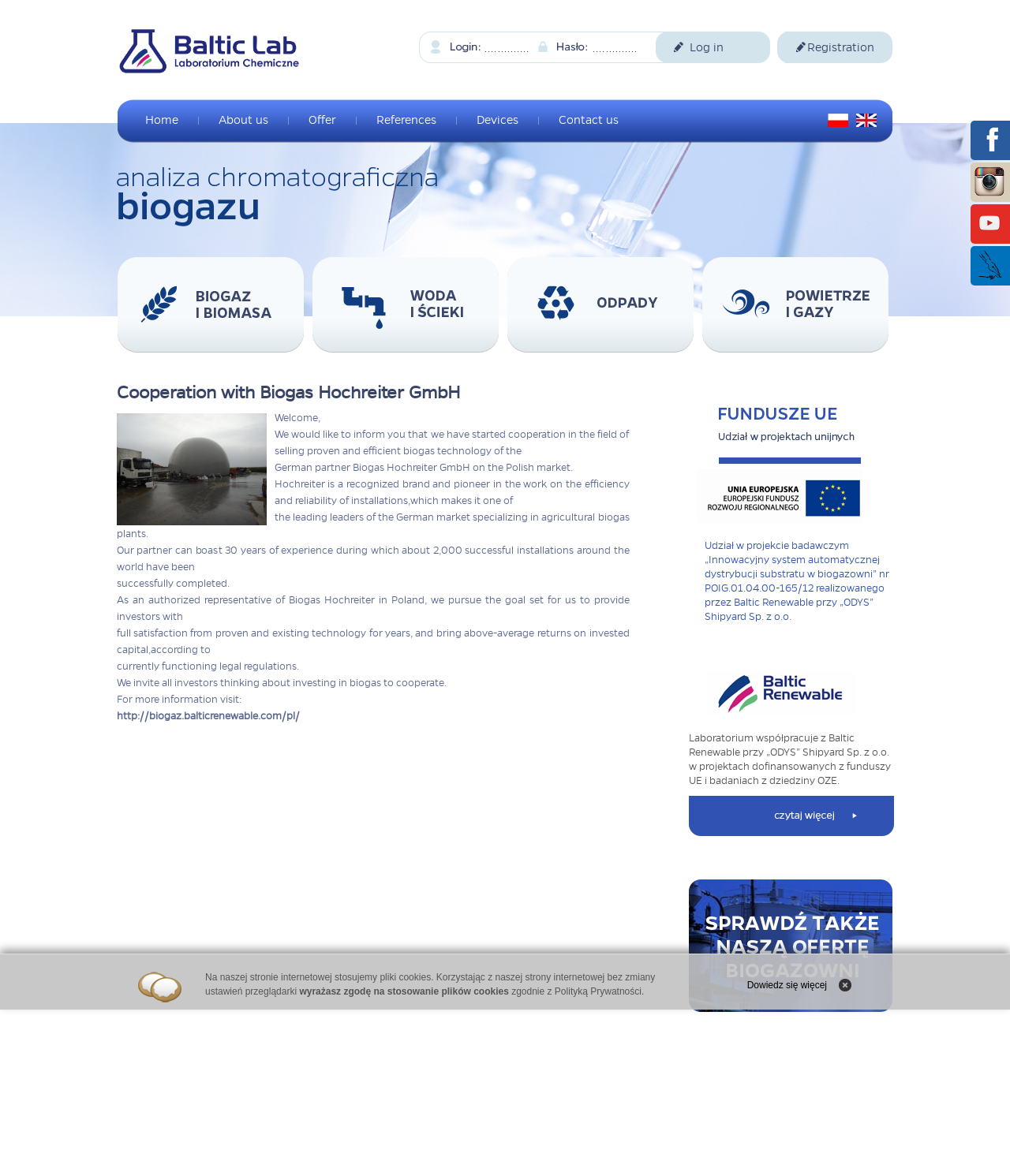Please give the bounding box coordinates of the area that should be clicked to fulfill the following instruction: "Click the flaga en image". The coordinates should be in the format of four float numbers from 0 to 1, i.e., [left, top, right, bottom].

[0.848, 0.096, 0.868, 0.108]